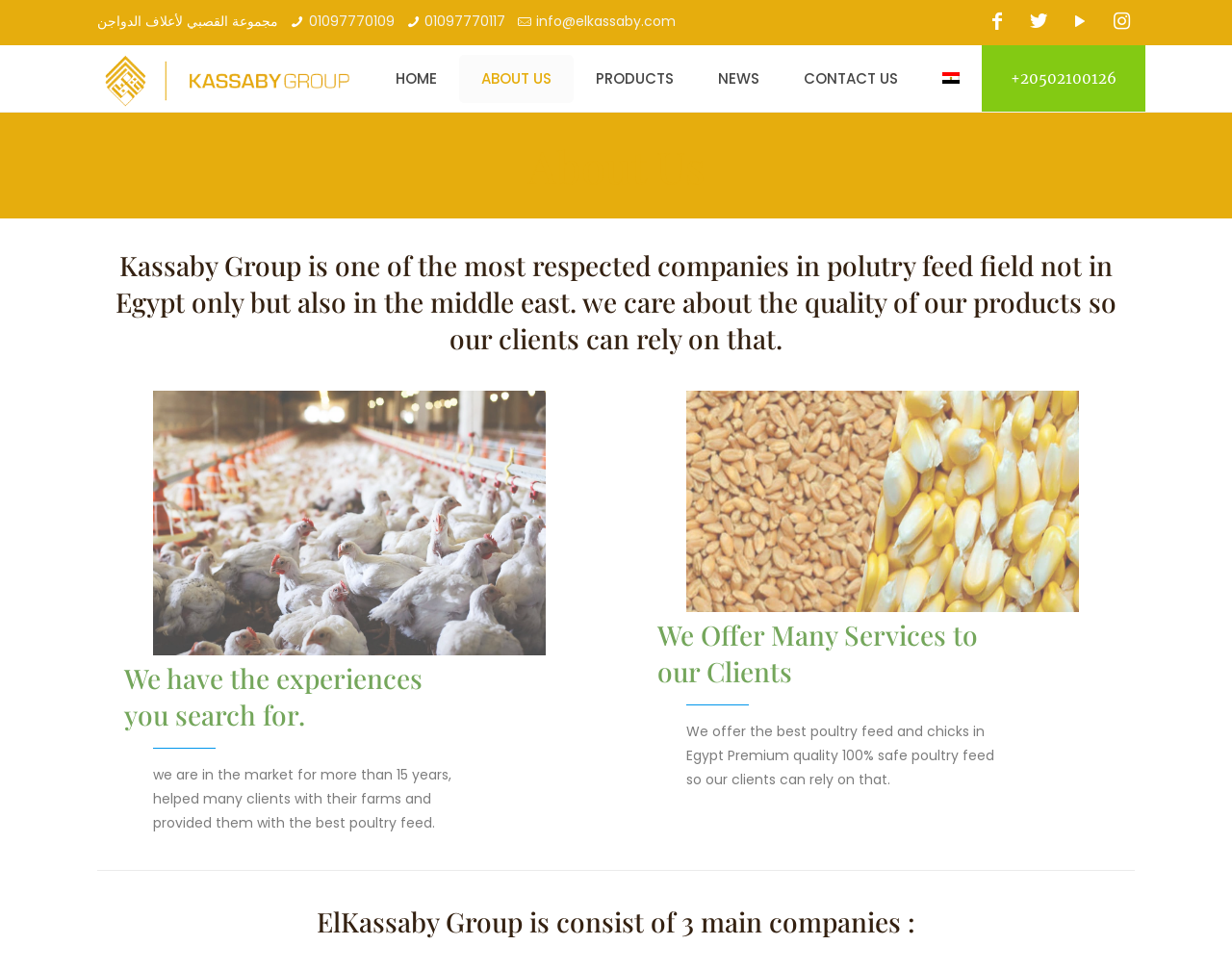Please find the bounding box coordinates of the element that must be clicked to perform the given instruction: "View the ABOUT US page". The coordinates should be four float numbers from 0 to 1, i.e., [left, top, right, bottom].

[0.373, 0.056, 0.466, 0.106]